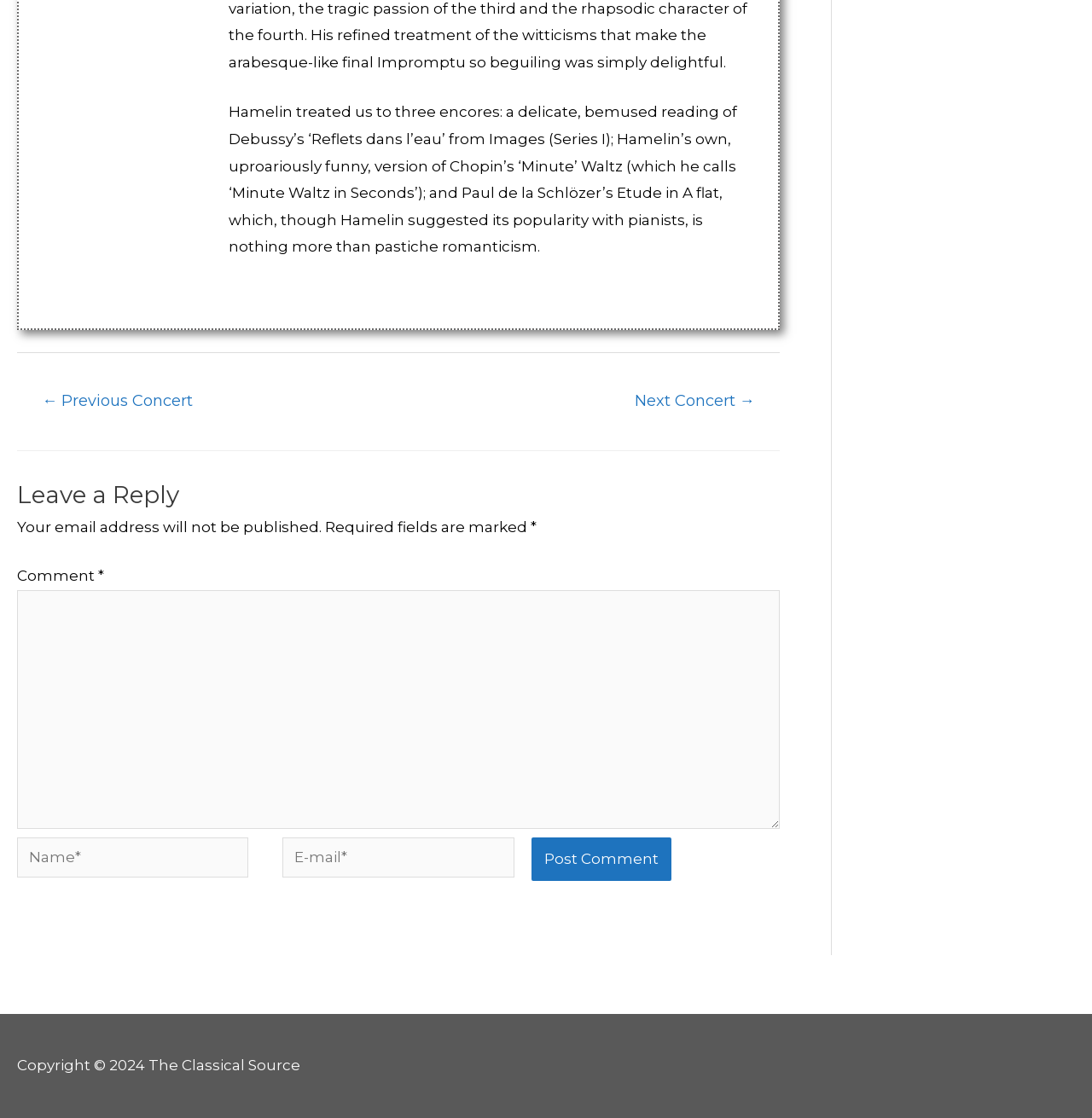What is the name of the website?
Look at the image and provide a short answer using one word or a phrase.

The Classical Source